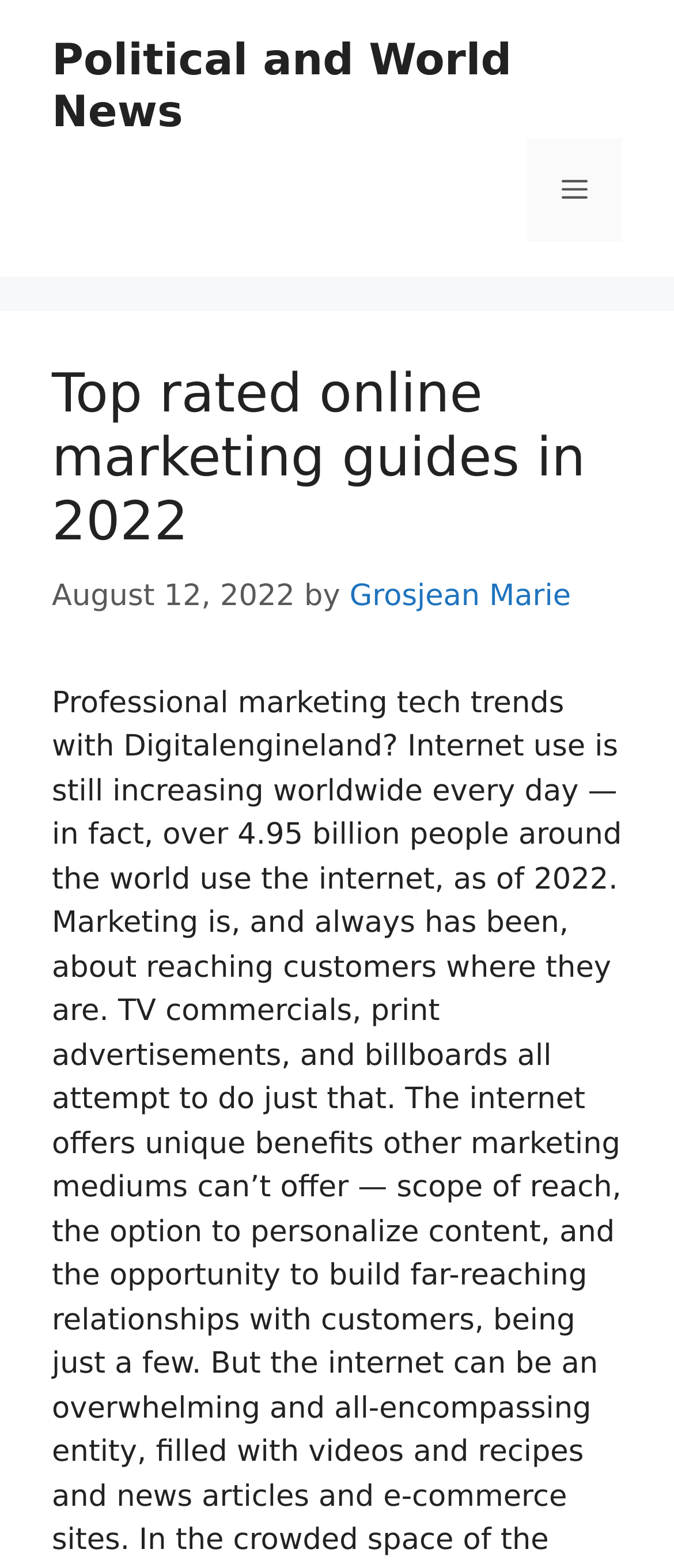Please answer the following question using a single word or phrase: Is the menu expanded?

No